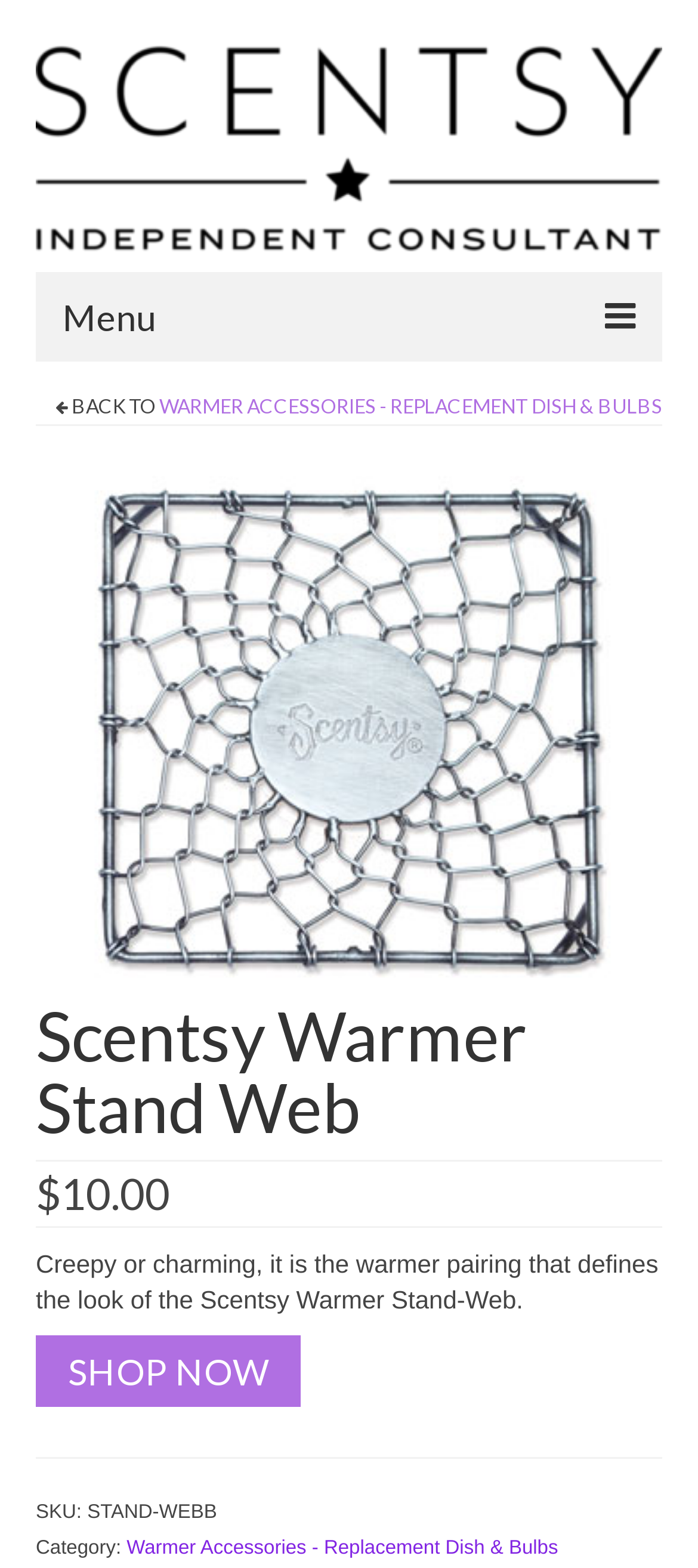What is the SKU of Scentsy Warmer Stand Web?
Using the image as a reference, answer with just one word or a short phrase.

STAND-WEBB